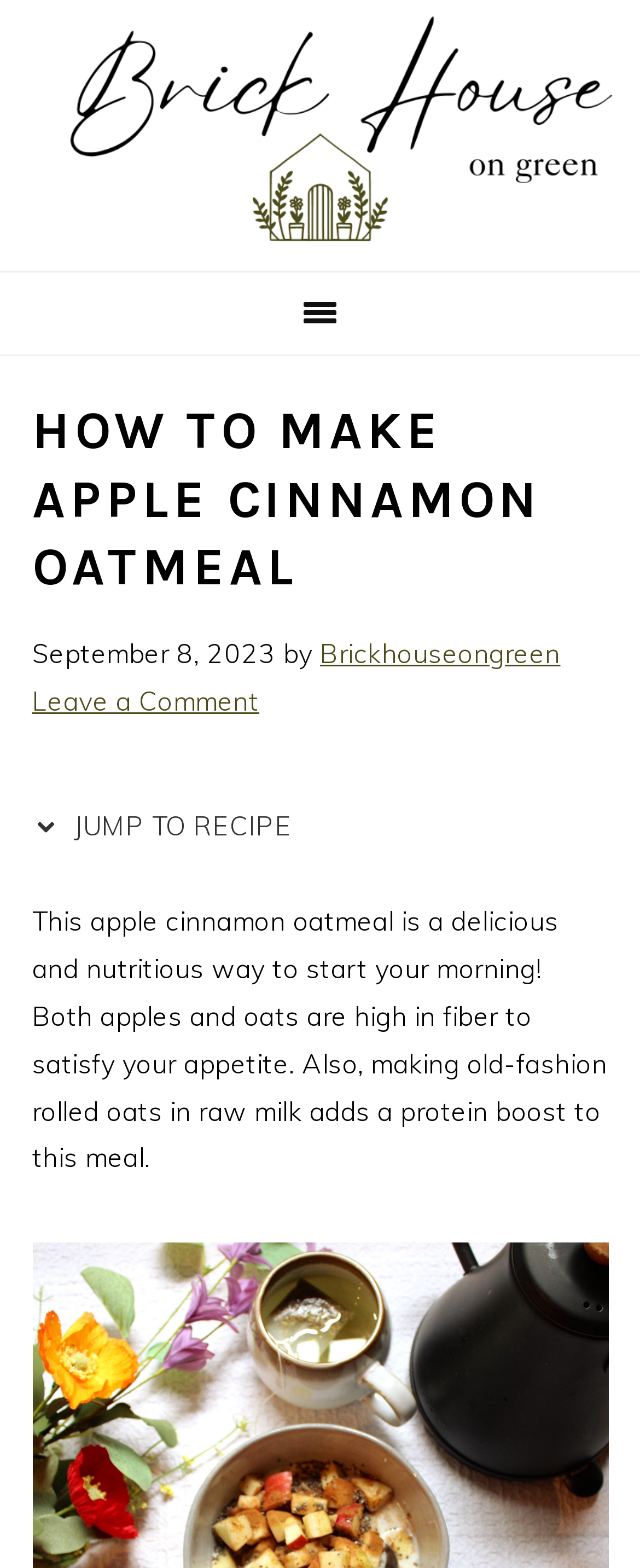What is the date of the article?
From the image, provide a succinct answer in one word or a short phrase.

September 8, 2023